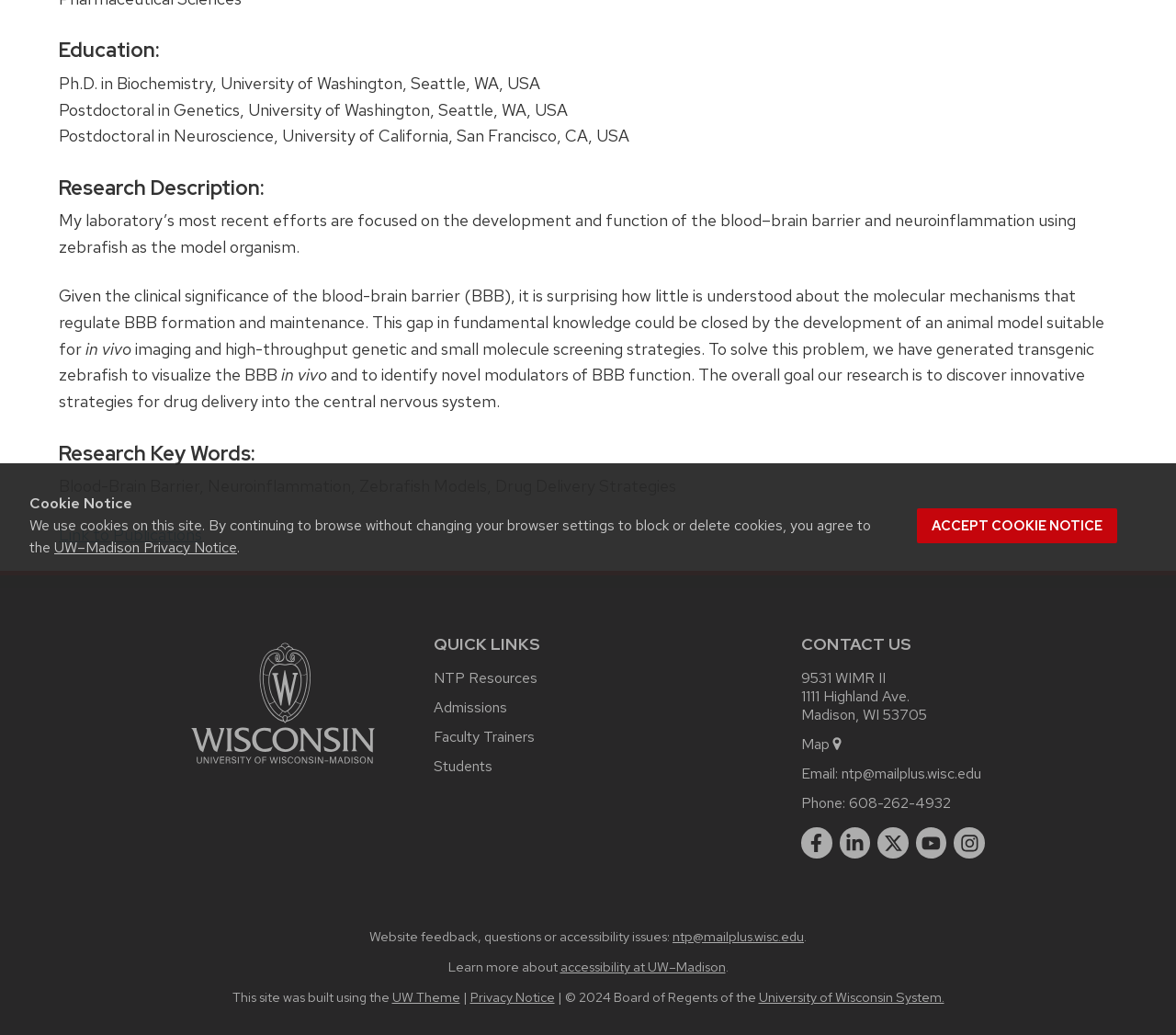Given the description of the UI element: "Link to Publications", predict the bounding box coordinates in the form of [left, top, right, bottom], with each value being a float between 0 and 1.

[0.05, 0.506, 0.172, 0.527]